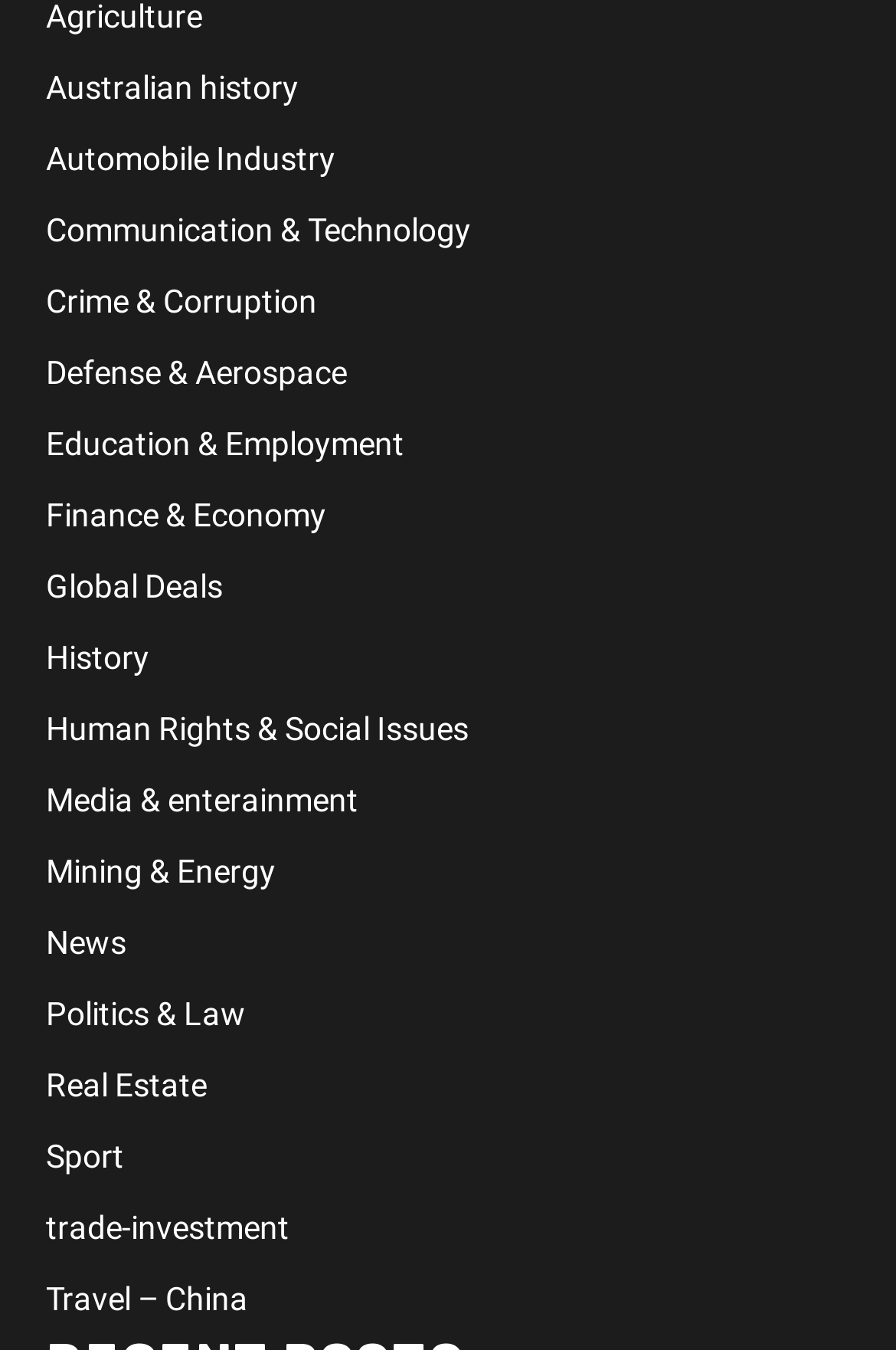Based on the element description Human Rights & Social Issues, identify the bounding box of the UI element in the given webpage screenshot. The coordinates should be in the format (top-left x, top-left y, bottom-right x, bottom-right y) and must be between 0 and 1.

[0.051, 0.527, 0.523, 0.554]